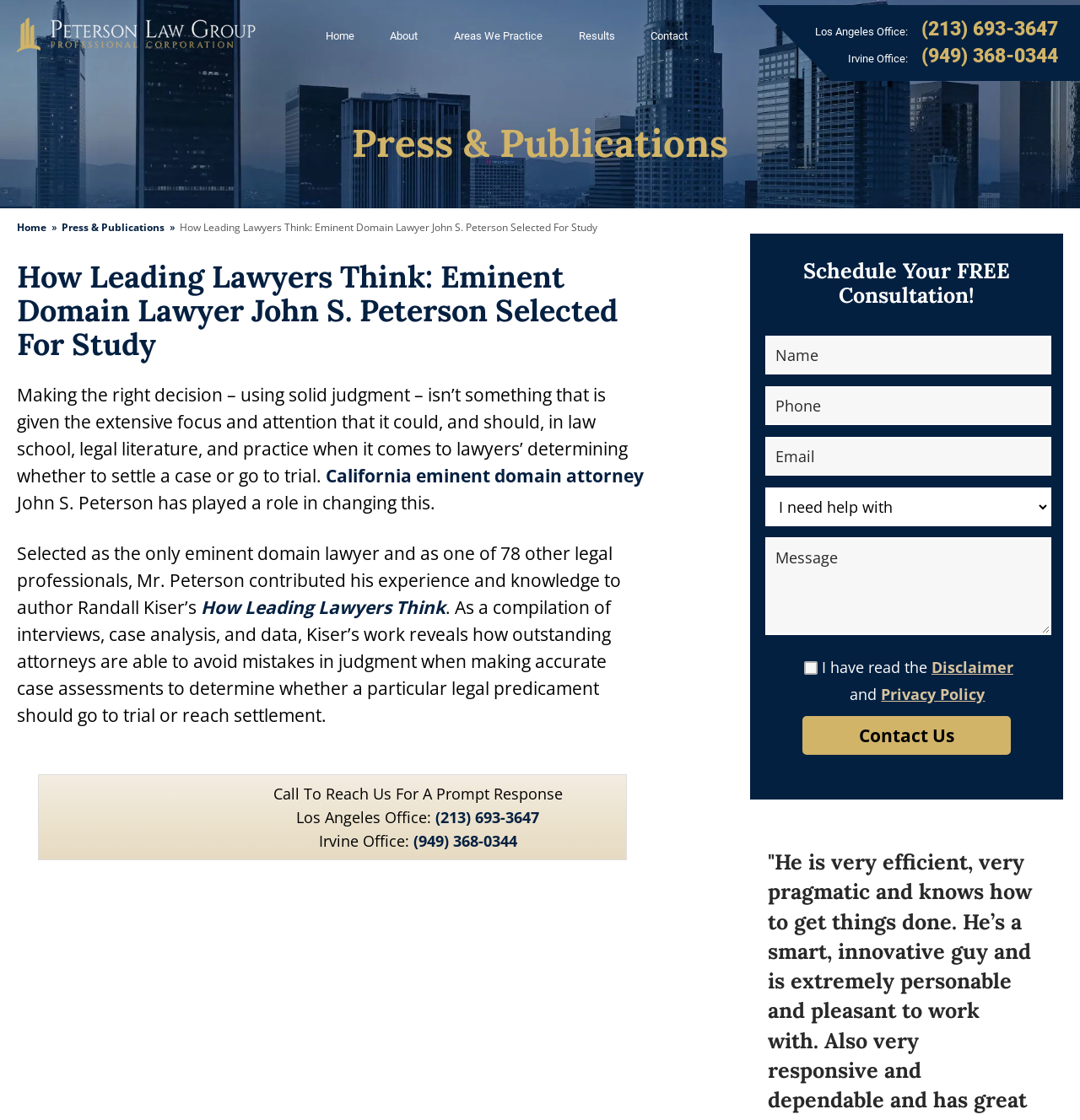Provide a short, one-word or phrase answer to the question below:
What is the topic of the book mentioned in the article?

How lawyers make judgments